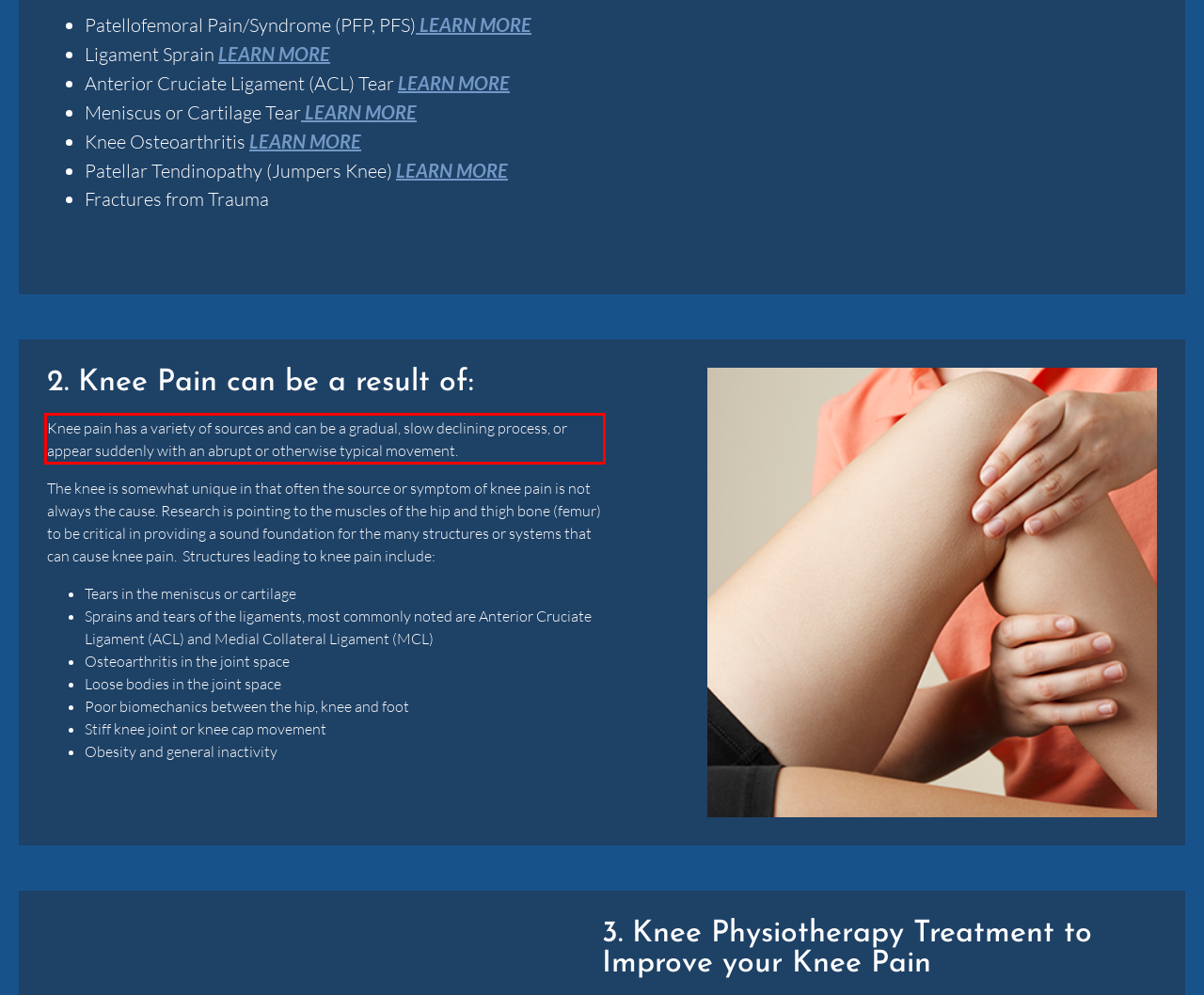You are presented with a webpage screenshot featuring a red bounding box. Perform OCR on the text inside the red bounding box and extract the content.

Knee pain has a variety of sources and can be a gradual, slow declining process, or appear suddenly with an abrupt or otherwise typical movement.